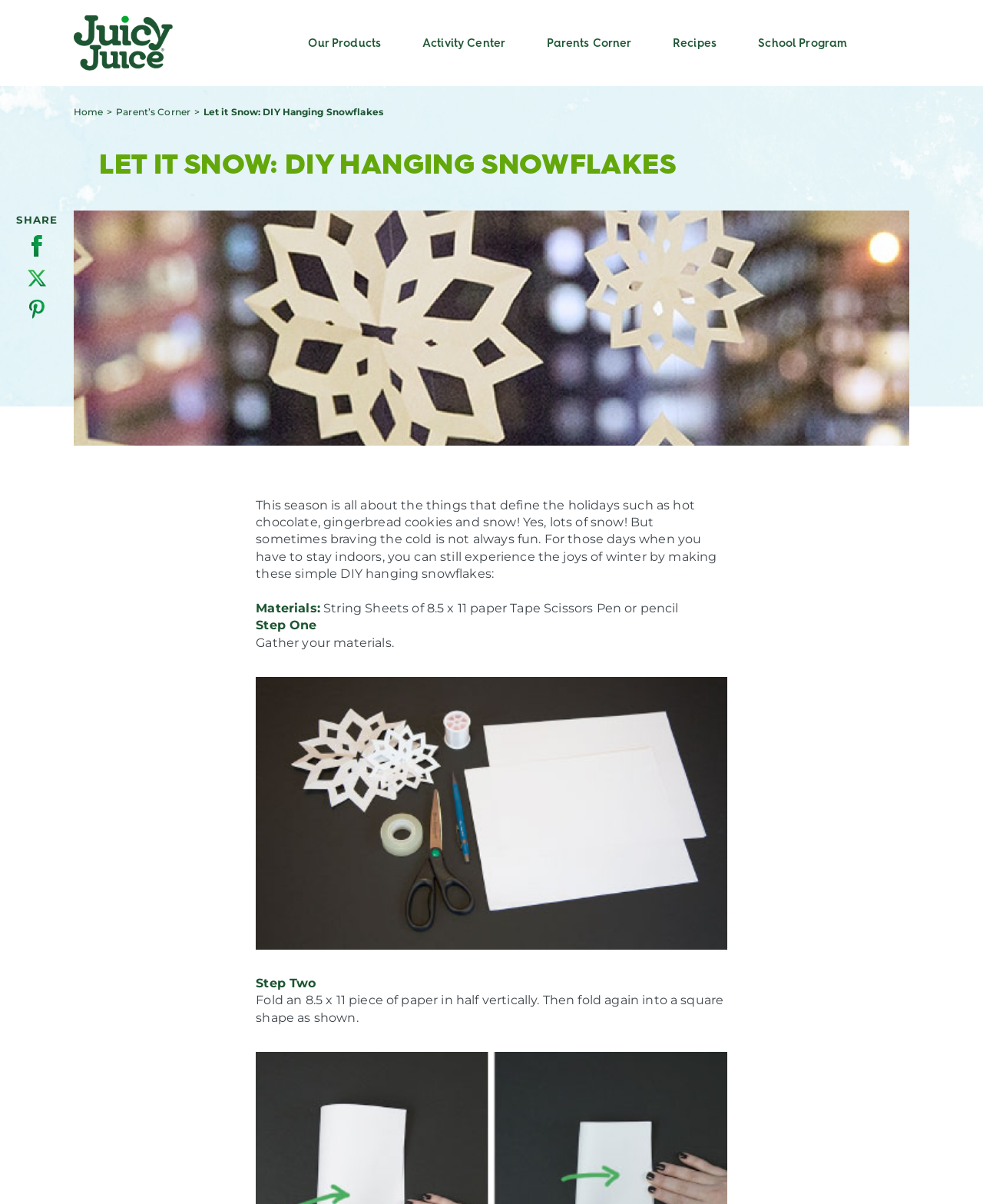Write an elaborate caption that captures the essence of the webpage.

The webpage is about a DIY project, specifically making hanging snowflakes, with a festive holiday theme. At the top, there are six links to different sections of the website, including "Our Products", "Activity Center", and "Recipes", aligned horizontally across the page. Below these links, there are three social media icons, Facebook, Twitter, and Pinterest, positioned side by side.

To the right of the social media icons, there are two more links, "Home" and "Parent's Corner", followed by a heading that reads "Let it Snow: DIY Hanging Snowflakes". Below this heading, there is a brief introduction to the project, explaining that it's a fun activity to do on cold winter days when you can't go outside.

The main content of the page is divided into sections, with headings and lists of materials and steps to follow. The materials needed are listed, including string, paper, tape, scissors, and a pen or pencil. The steps to make the hanging snowflakes are then outlined, with brief descriptions of each step, including gathering materials, folding the paper, and creating the snowflake design.

Overall, the webpage has a clear and organized layout, making it easy to follow along with the DIY project. The use of headings, lists, and short paragraphs helps to break up the content and make it easy to read.